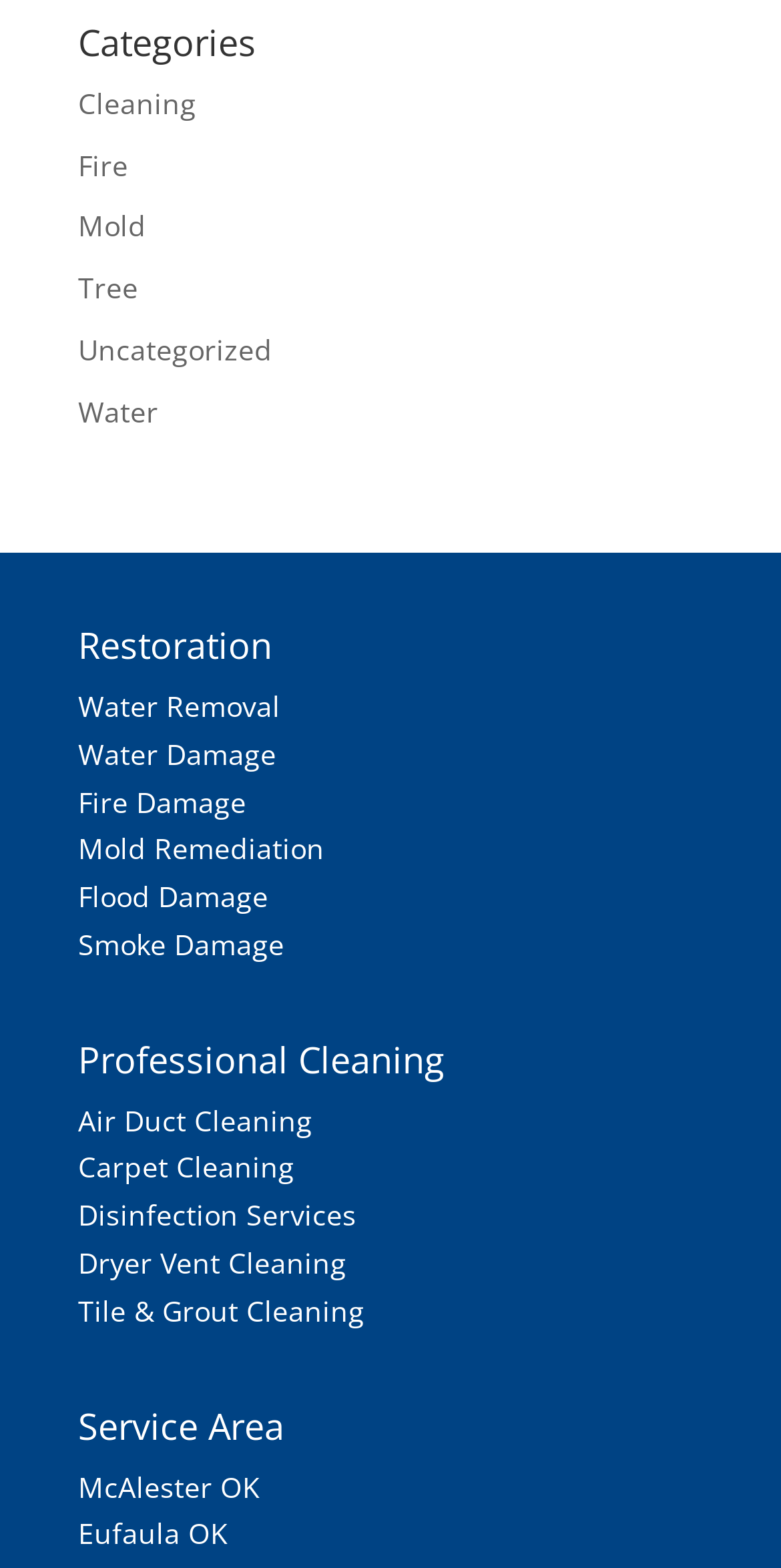What is the first professional cleaning service listed?
Please provide a detailed and thorough answer to the question.

I looked at the 'Professional Cleaning' section and found that the first link listed is 'Air Duct Cleaning', which is the first professional cleaning service mentioned.